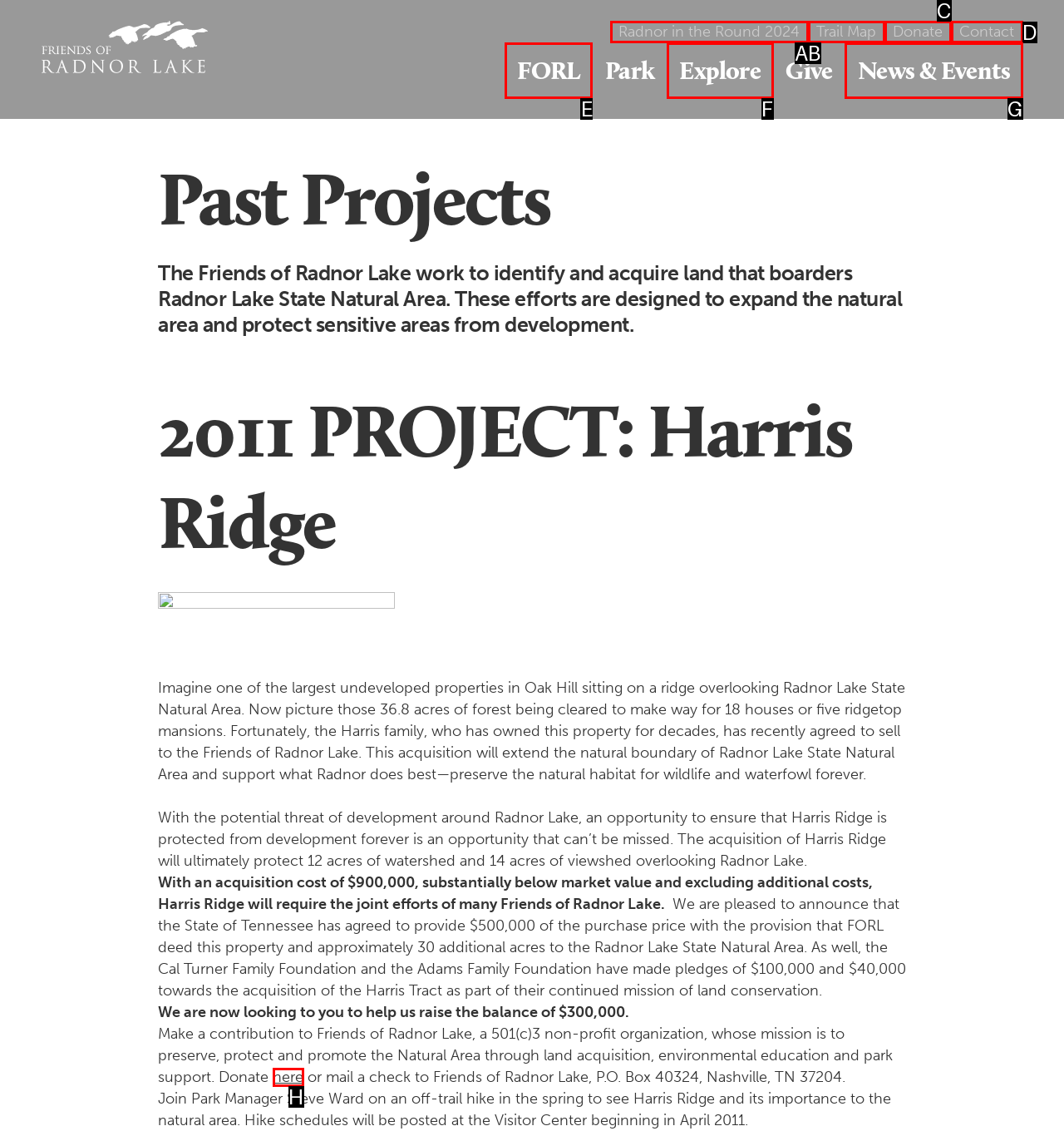Determine which HTML element matches the given description: News & Events. Provide the corresponding option's letter directly.

G